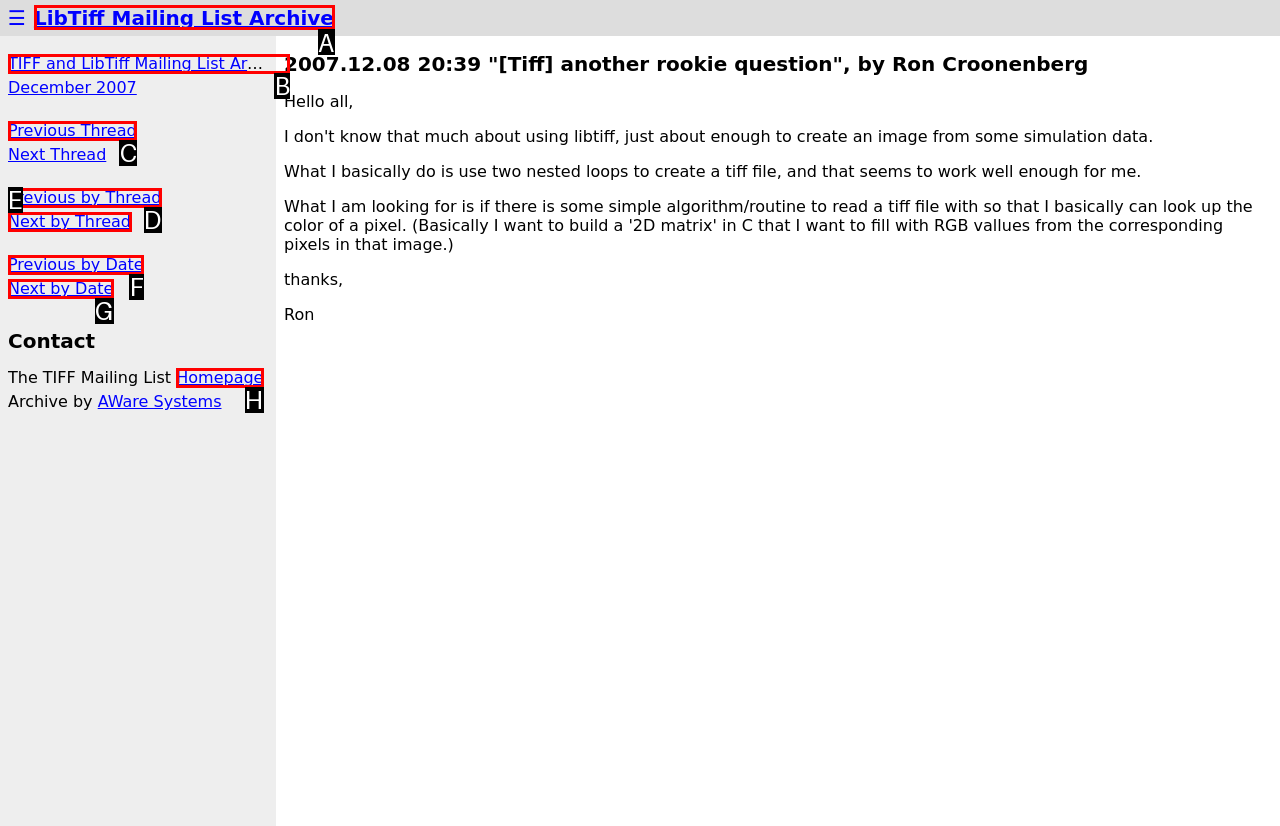Select the HTML element to finish the task: go to LibTiff Mailing List Archive Reply with the letter of the correct option.

A